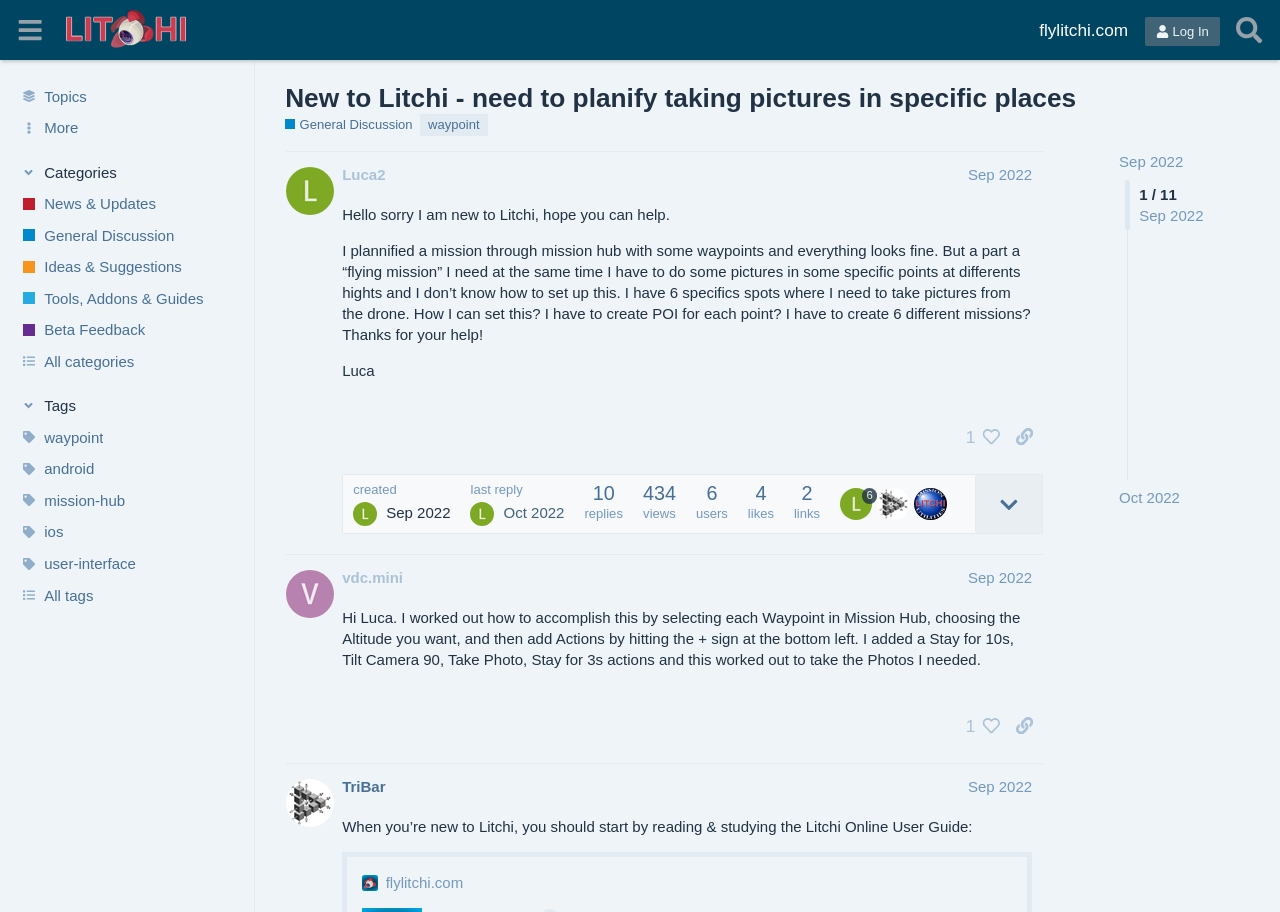Please locate the bounding box coordinates of the element that needs to be clicked to achieve the following instruction: "Click on the 'Log In' button". The coordinates should be four float numbers between 0 and 1, i.e., [left, top, right, bottom].

[0.895, 0.019, 0.953, 0.05]